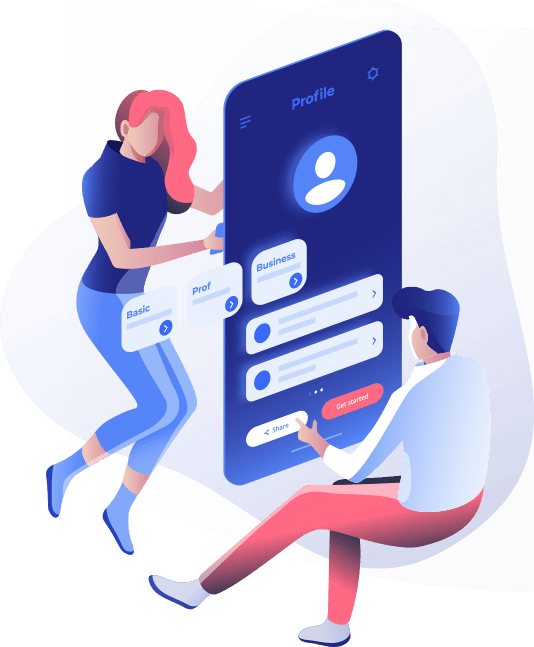How many characters are engaged in the collaborative task?
Please provide a single word or phrase as your answer based on the image.

Two